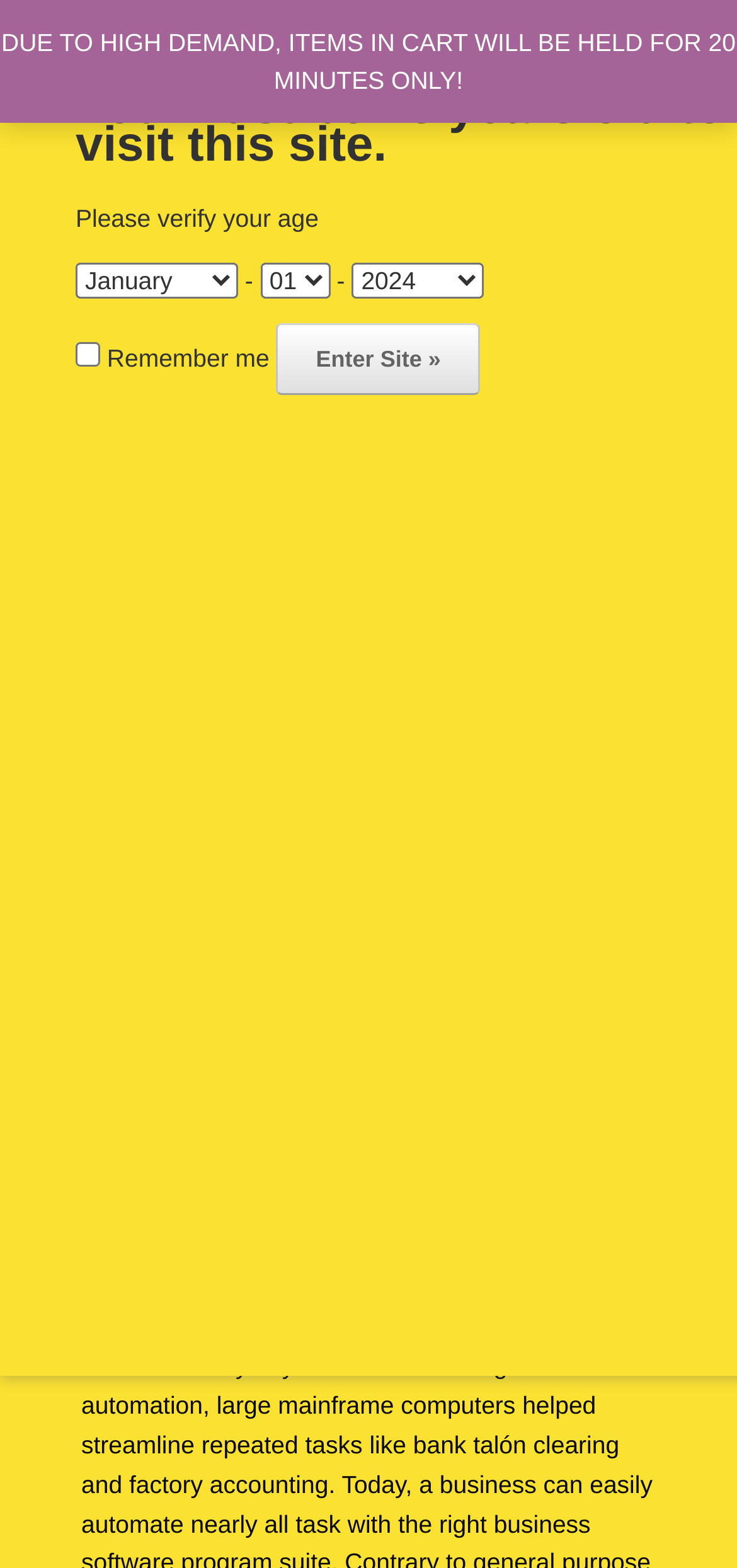Please identify the bounding box coordinates of the clickable region that I should interact with to perform the following instruction: "Click the Grant's Vanilla Custard Logo". The coordinates should be expressed as four float numbers between 0 and 1, i.e., [left, top, right, bottom].

[0.11, 0.01, 0.89, 0.194]